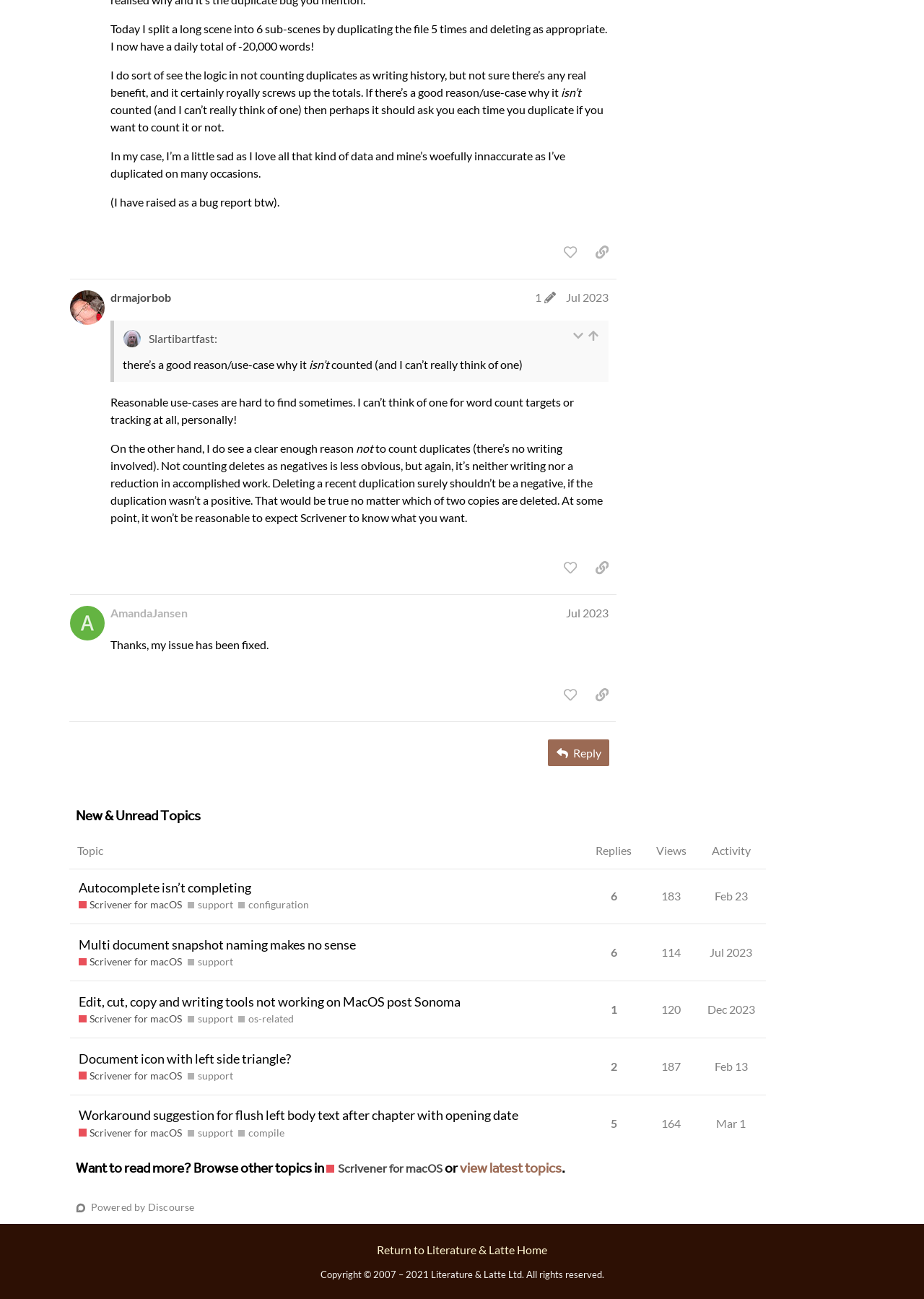How many posts are displayed on this page?
Based on the image, give a one-word or short phrase answer.

6